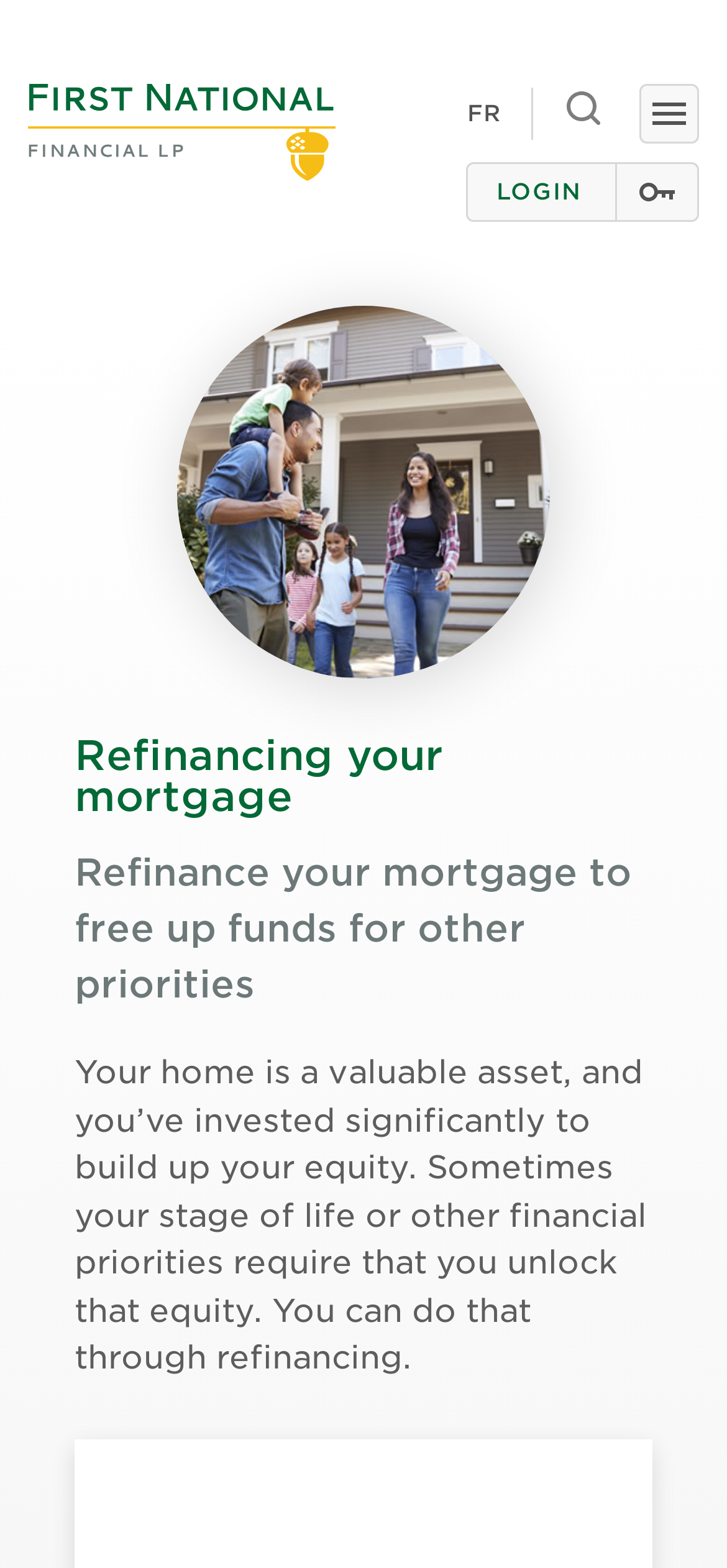Based on the image, please elaborate on the answer to the following question:
What language can I switch to?

I saw a link with the text 'FR' and an image with the text 'français', which suggests that I can switch the language to French.